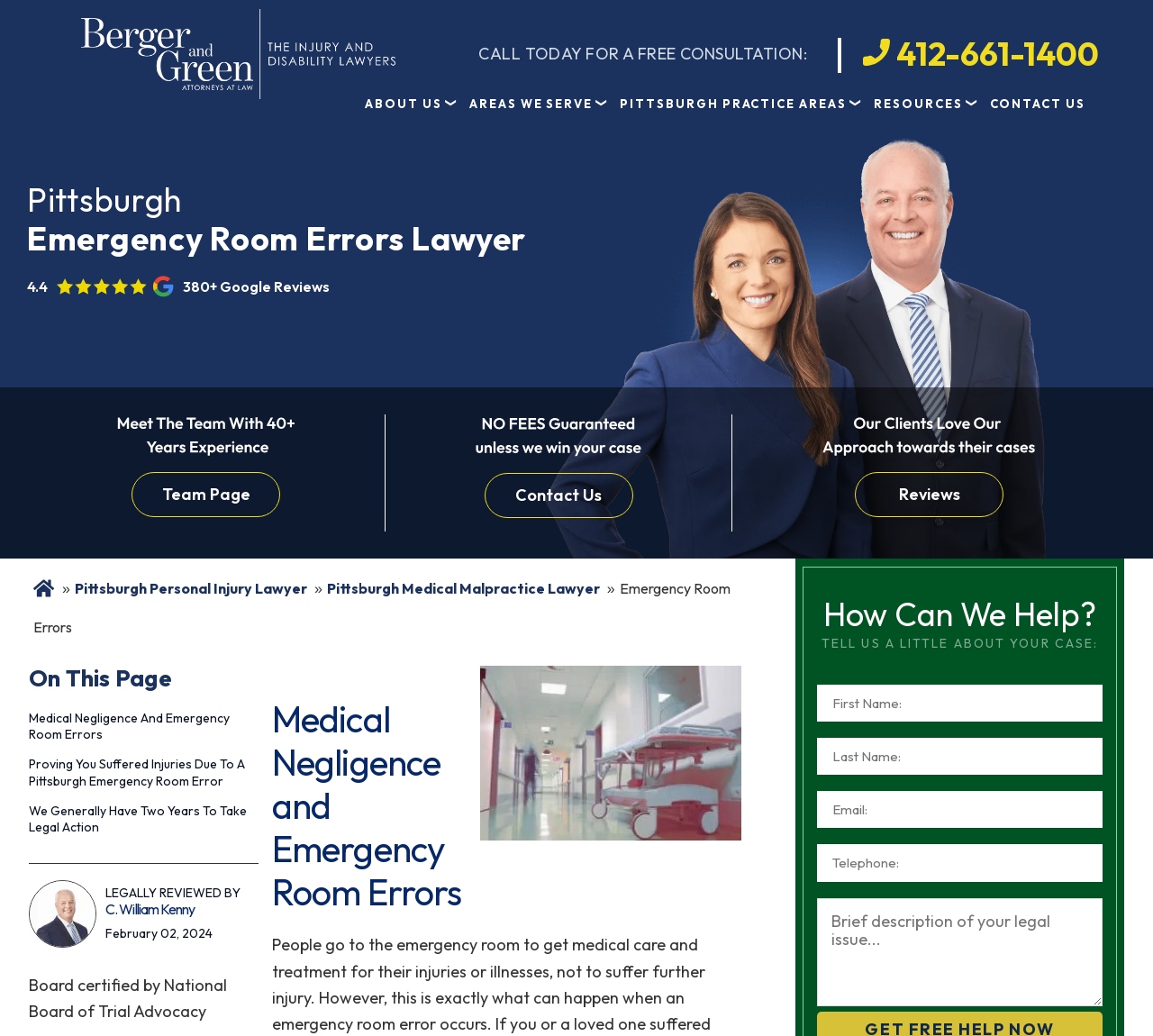Pinpoint the bounding box coordinates of the clickable area necessary to execute the following instruction: "Fill in the First Name field". The coordinates should be given as four float numbers between 0 and 1, namely [left, top, right, bottom].

[0.709, 0.66, 0.956, 0.696]